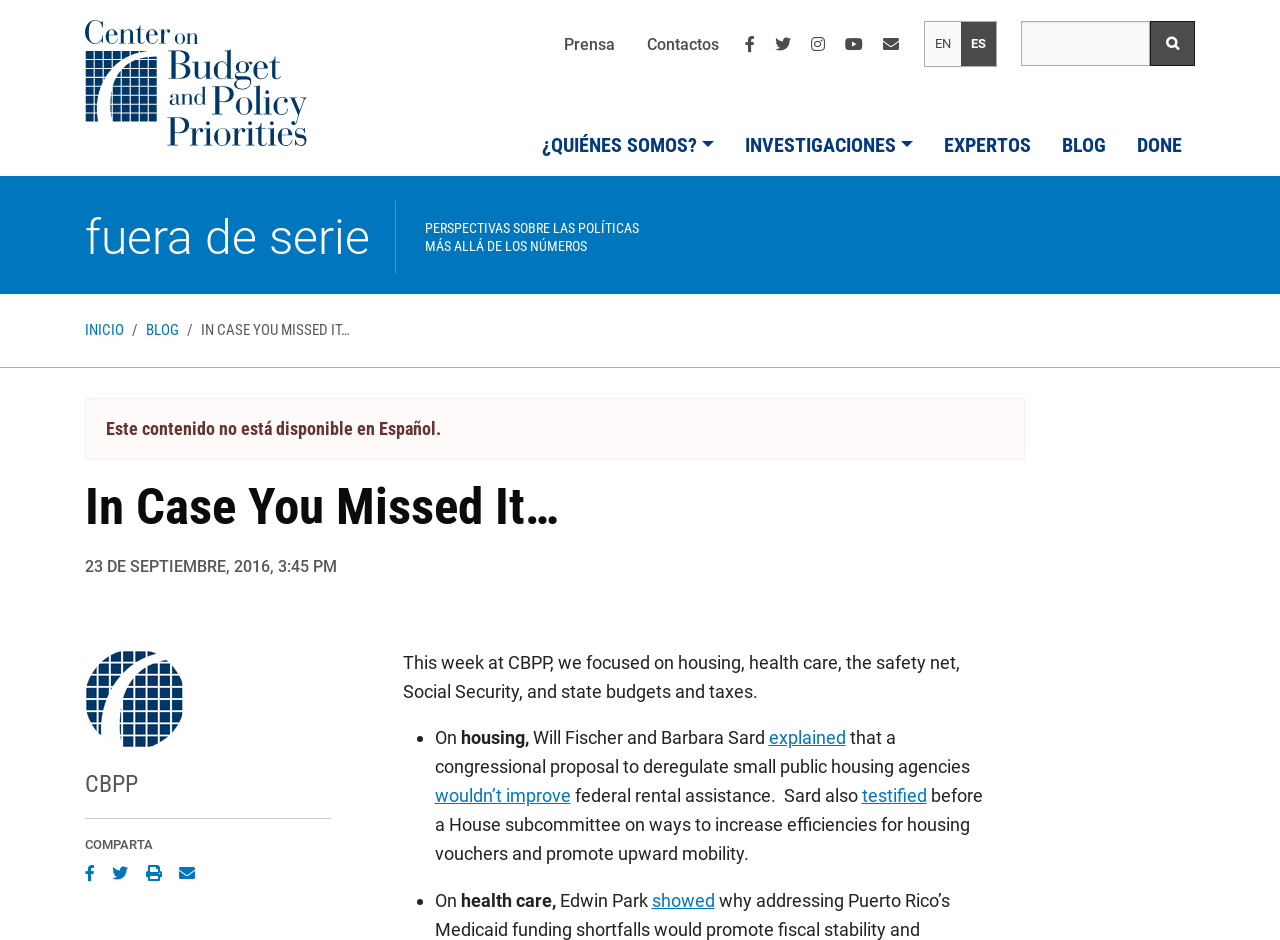Return the bounding box coordinates of the UI element that corresponds to this description: "parent_node: Search query name="search"". The coordinates must be given as four float numbers in the range of 0 and 1, [left, top, right, bottom].

[0.798, 0.022, 0.898, 0.07]